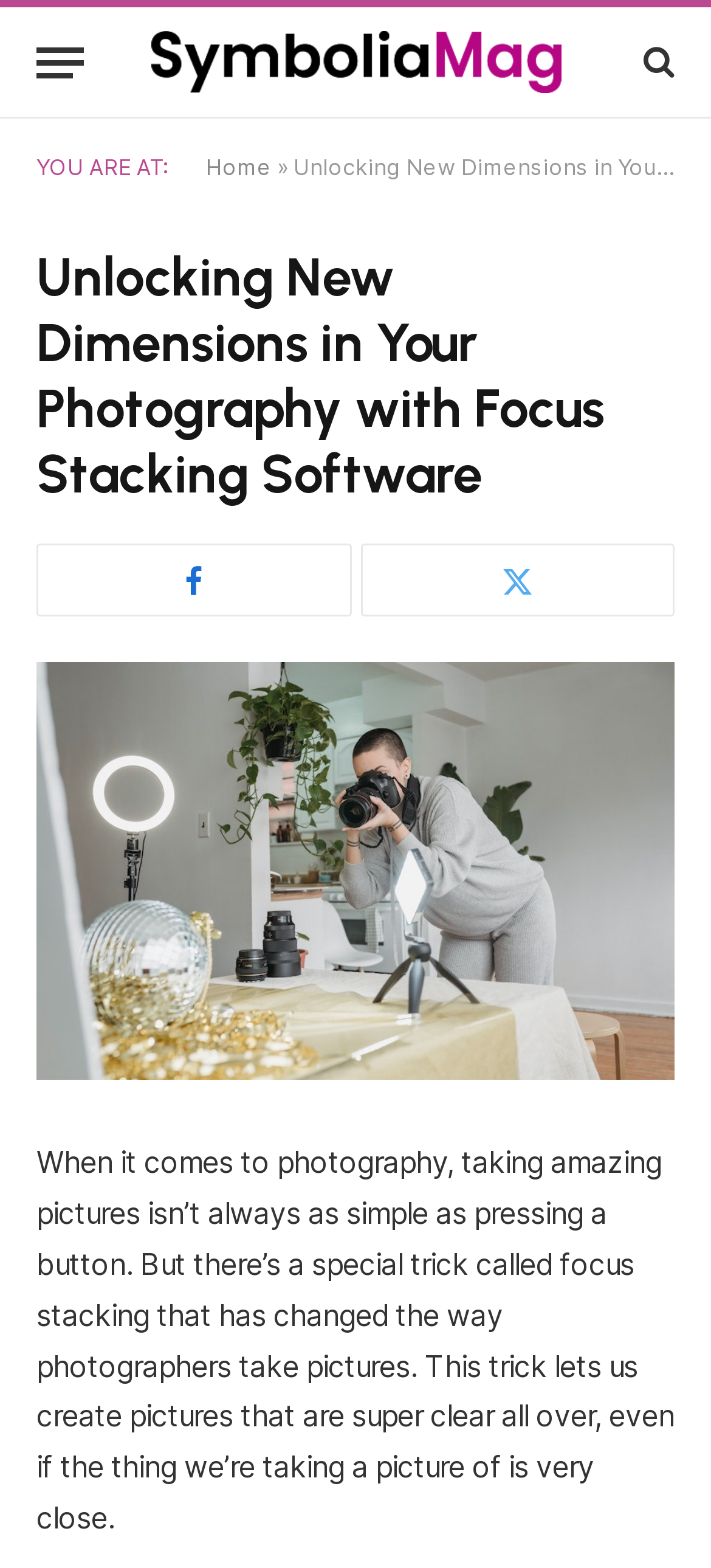Using the description: "online casino", identify the bounding box of the corresponding UI element in the screenshot.

None